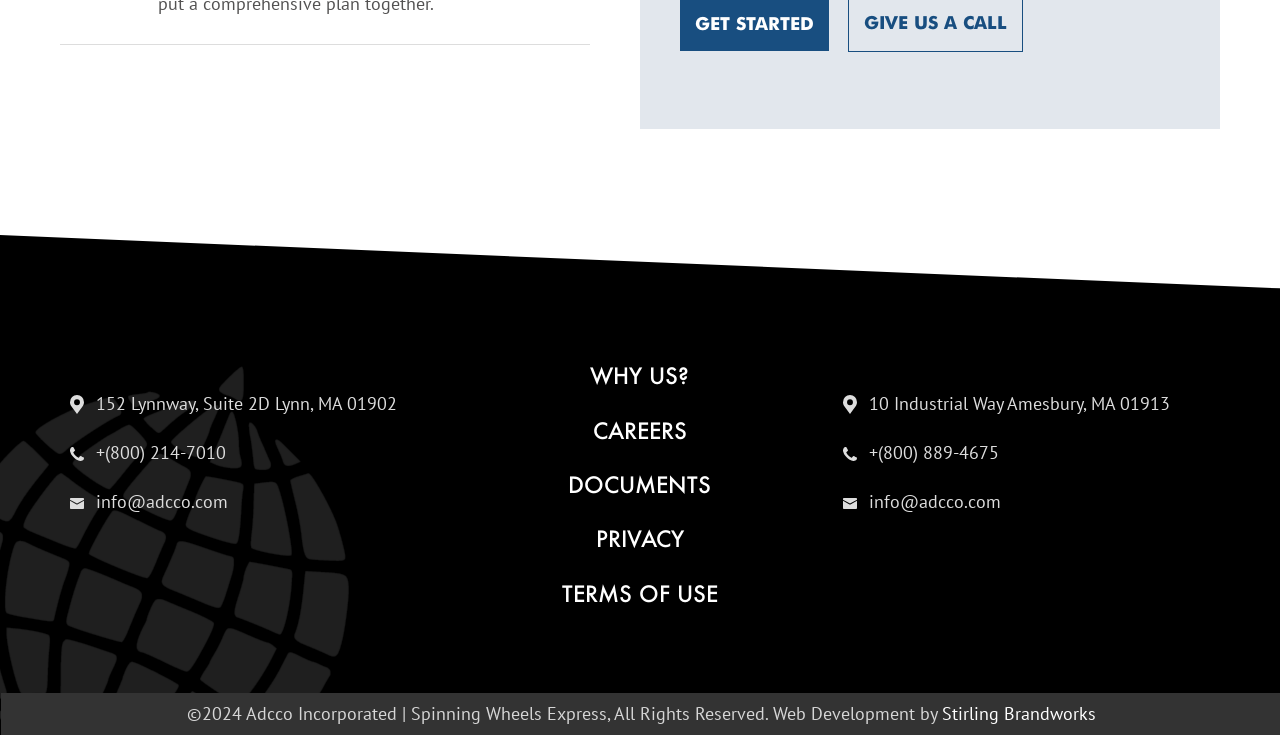Please identify the bounding box coordinates of the element I need to click to follow this instruction: "contact the company by phone".

[0.075, 0.6, 0.177, 0.631]